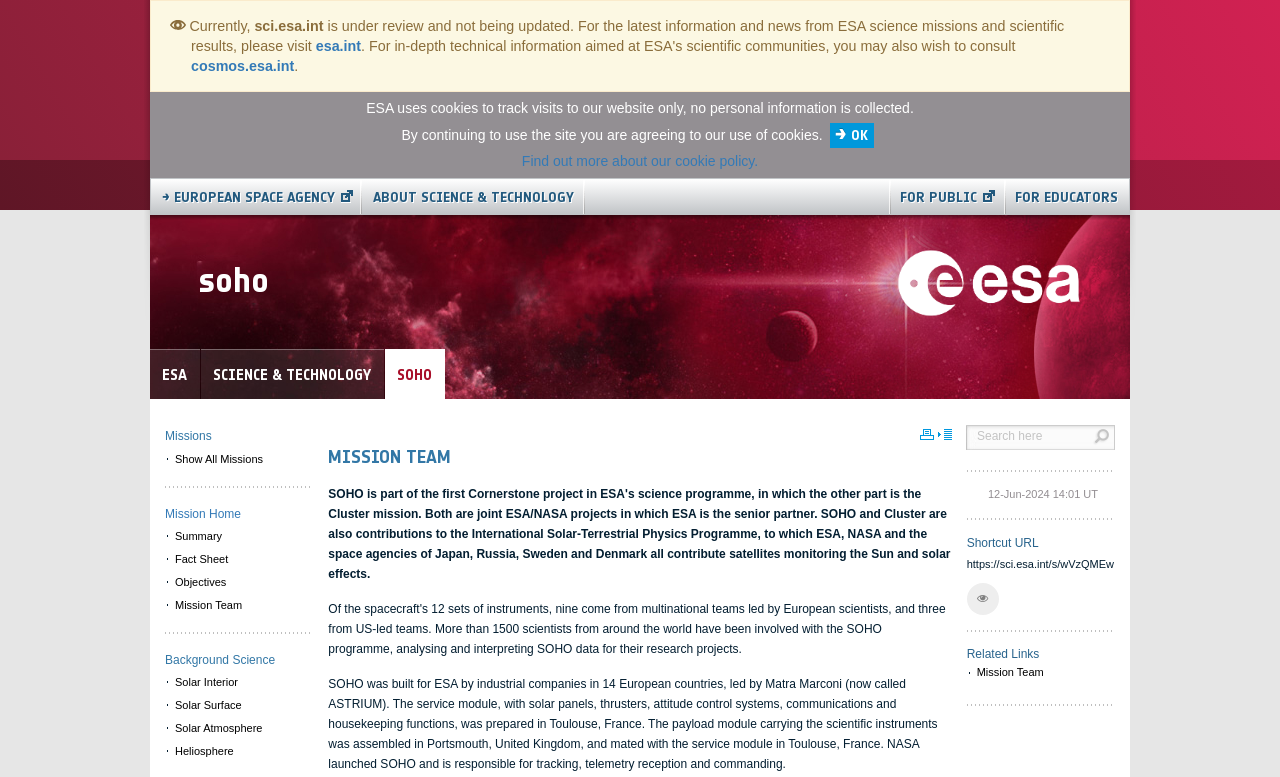Where was the payload module assembled? Based on the screenshot, please respond with a single word or phrase.

Portsmouth, United Kingdom